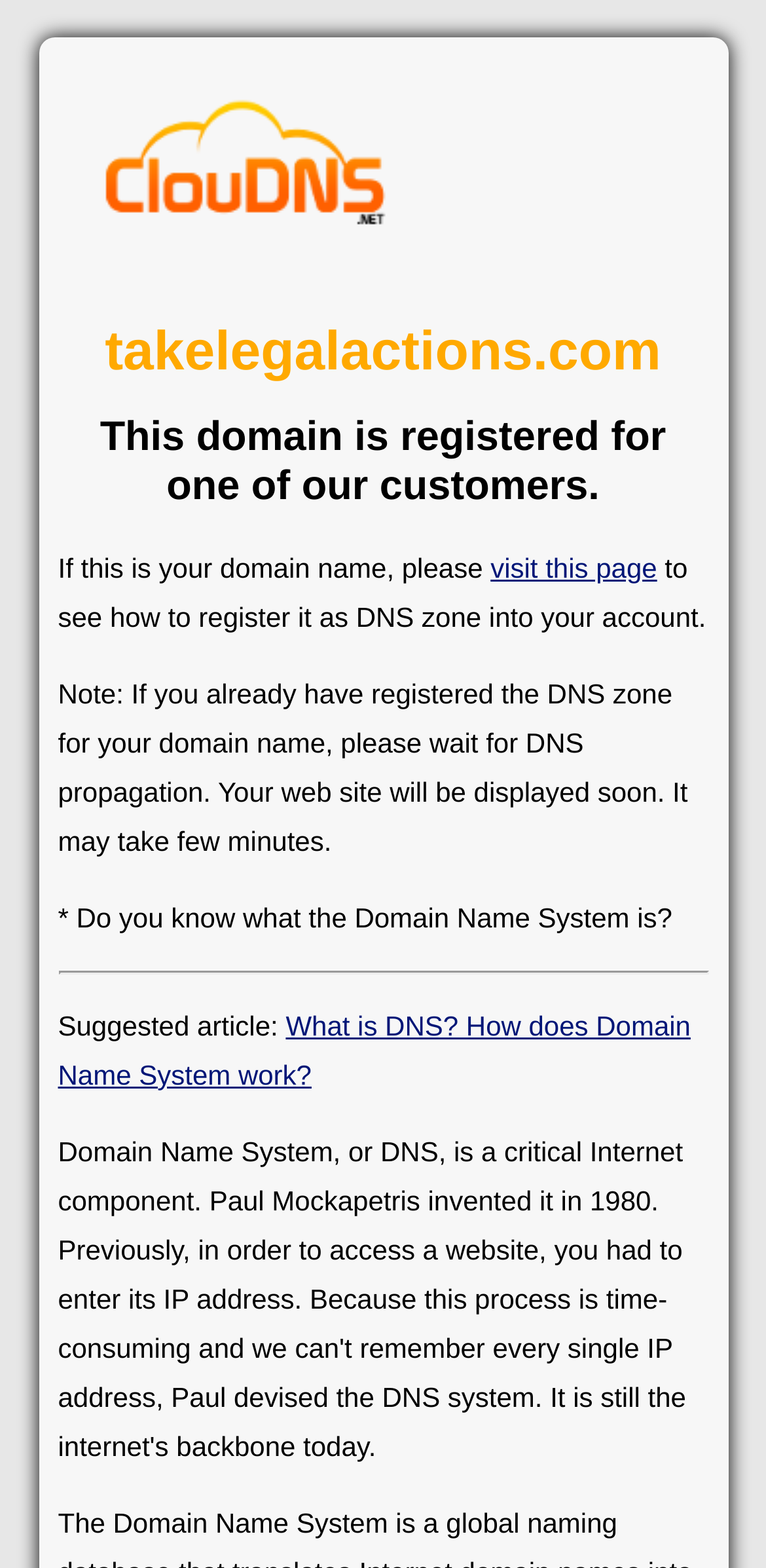How long does DNS propagation take?
Answer the question in a detailed and comprehensive manner.

According to the webpage, if the user has already registered the DNS zone for their domain name, they need to wait for DNS propagation, which may take a few minutes. After this time, their website will be displayed.